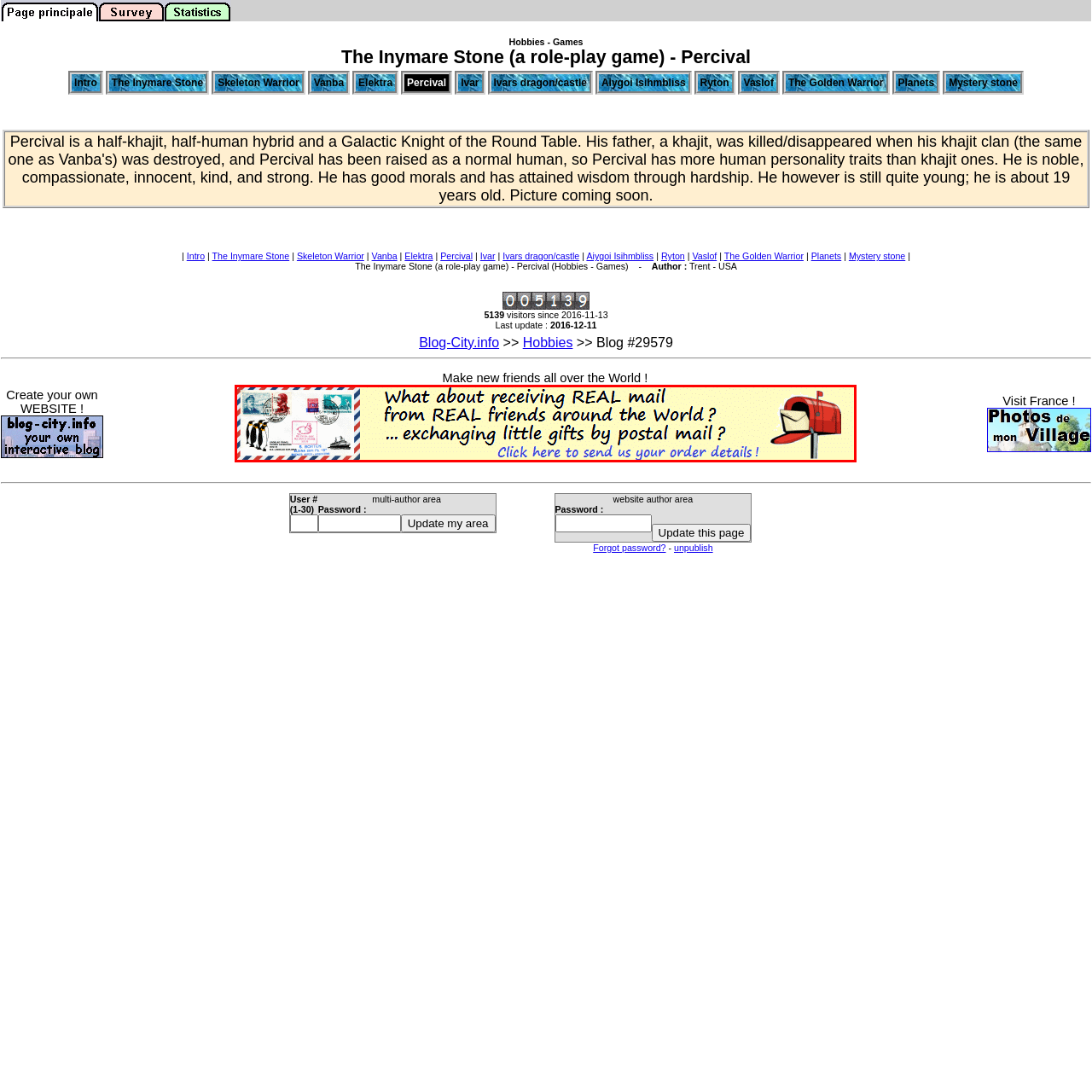Craft a detailed and vivid caption for the image that is highlighted by the red frame.

The image showcases a vibrant, whimsical banner inviting viewers to participate in a unique experience of exchanging real mail and gifts with friends from around the globe. Decorated with an assortment of colorful postage stamps, it evokes nostalgia for traditional correspondence, highlighting the charm of receiving tangible letters and surprises in the mailbox. Accompanying the eye-catching visuals is a playful message that emphasizes the joy of real friendships and the excitement of postal exchanges, encouraging readers to connect with others through this fun and meaningful form of communication. The banner is framed by cheerful colors, enhancing the inviting and friendly atmosphere of the message.